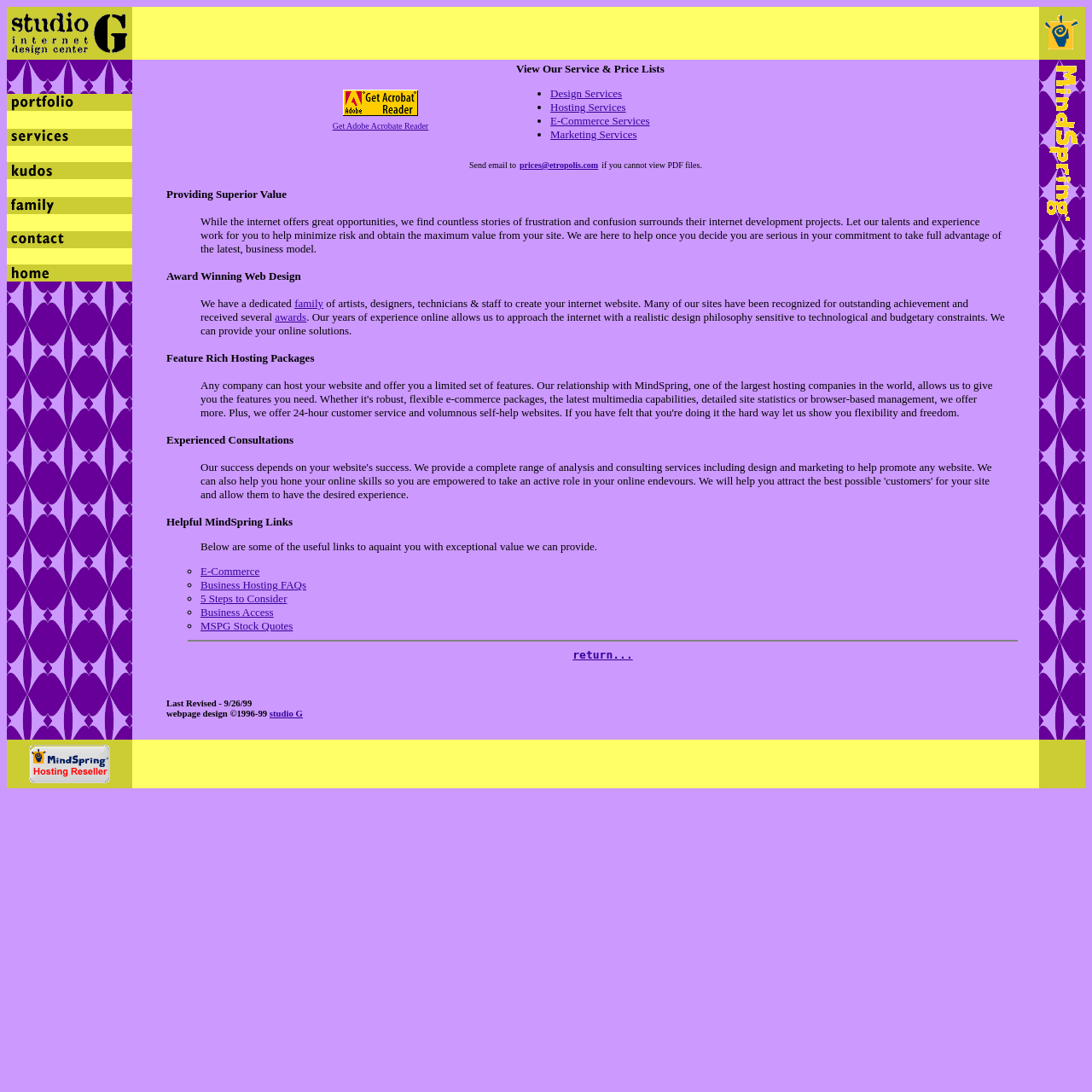Please find the bounding box coordinates (top-left x, top-left y, bottom-right x, bottom-right y) in the screenshot for the UI element described as follows: prices@etropolis.com

[0.476, 0.147, 0.548, 0.155]